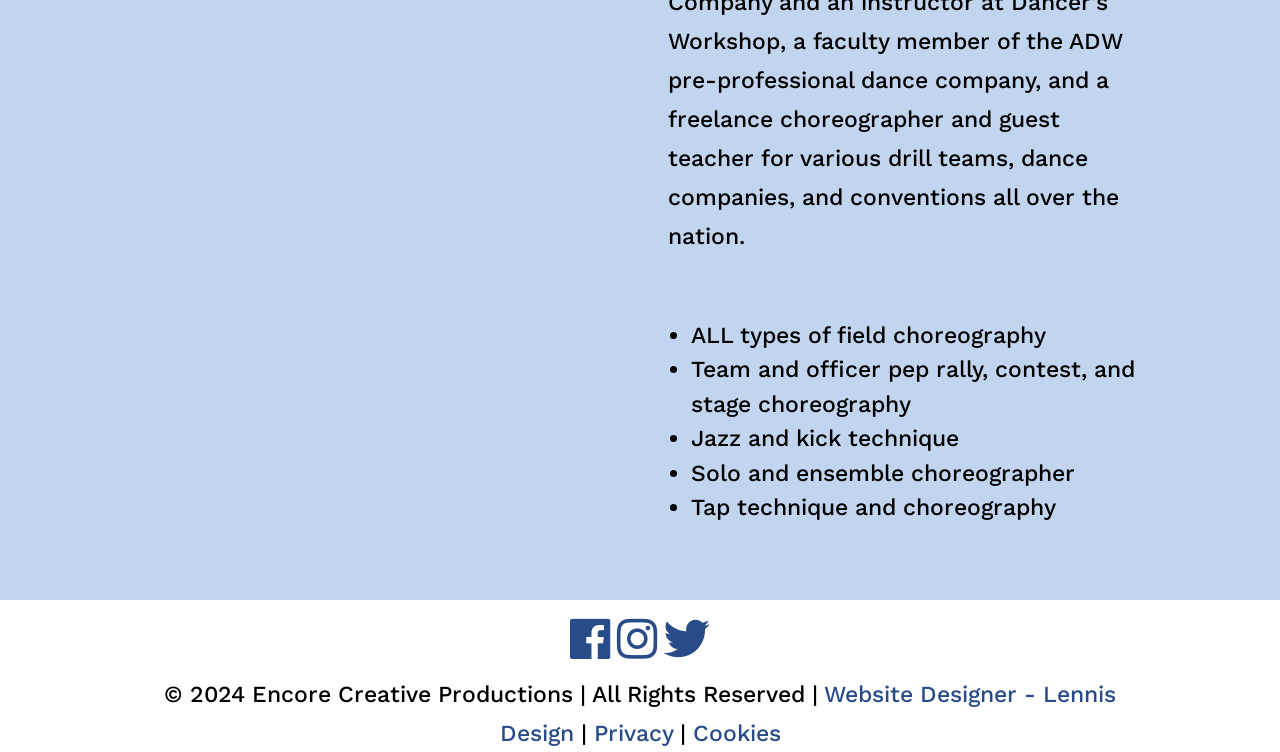Provide a brief response to the question below using one word or phrase:
How many social media links are there?

3